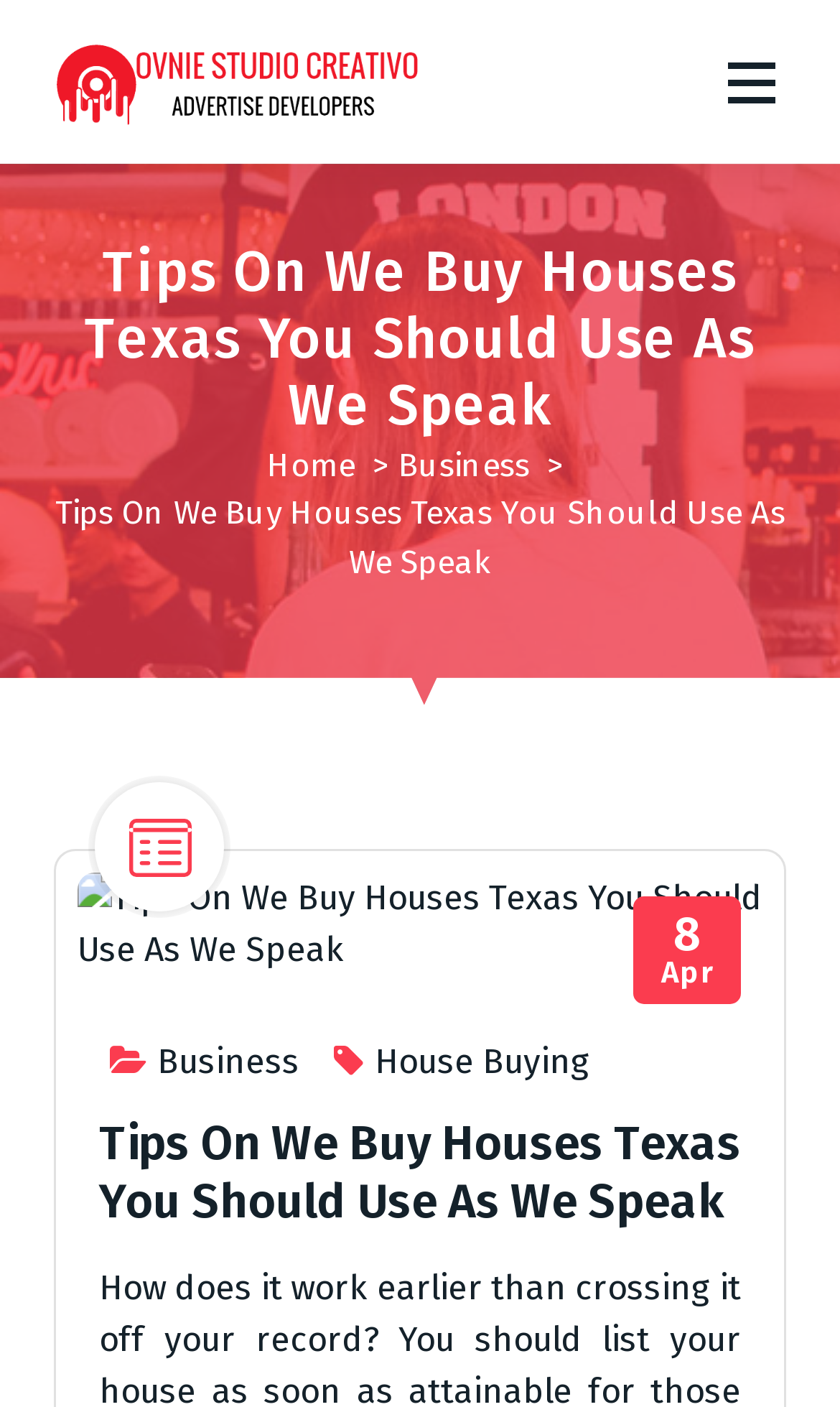Find the bounding box coordinates for the area that should be clicked to accomplish the instruction: "Click the Business link".

[0.474, 0.316, 0.631, 0.344]